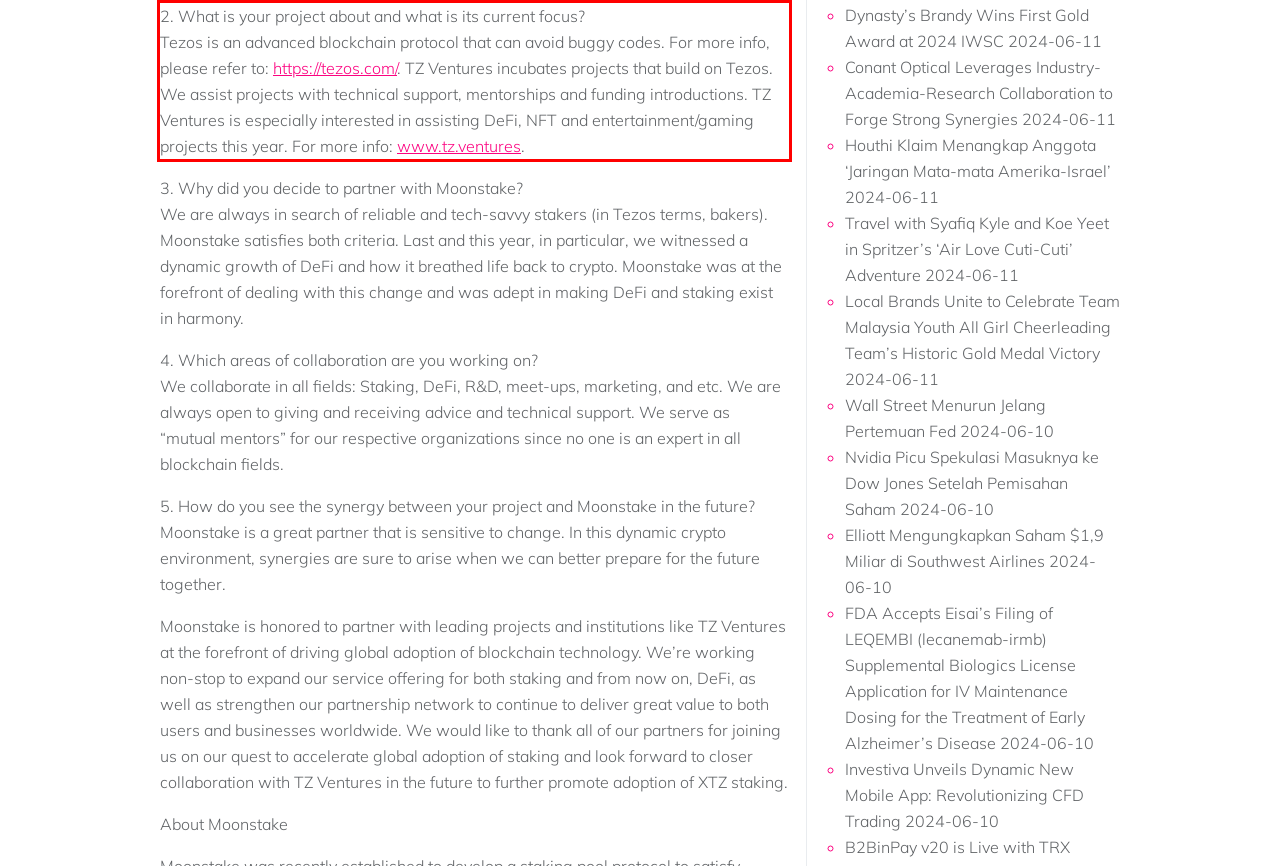You have a screenshot of a webpage, and there is a red bounding box around a UI element. Utilize OCR to extract the text within this red bounding box.

2. What is your project about and what is its current focus? Tezos is an advanced blockchain protocol that can avoid buggy codes. For more info, please refer to: https://tezos.com/. TZ Ventures incubates projects that build on Tezos. We assist projects with technical support, mentorships and funding introductions. TZ Ventures is especially interested in assisting DeFi, NFT and entertainment/gaming projects this year. For more info: www.tz.ventures.